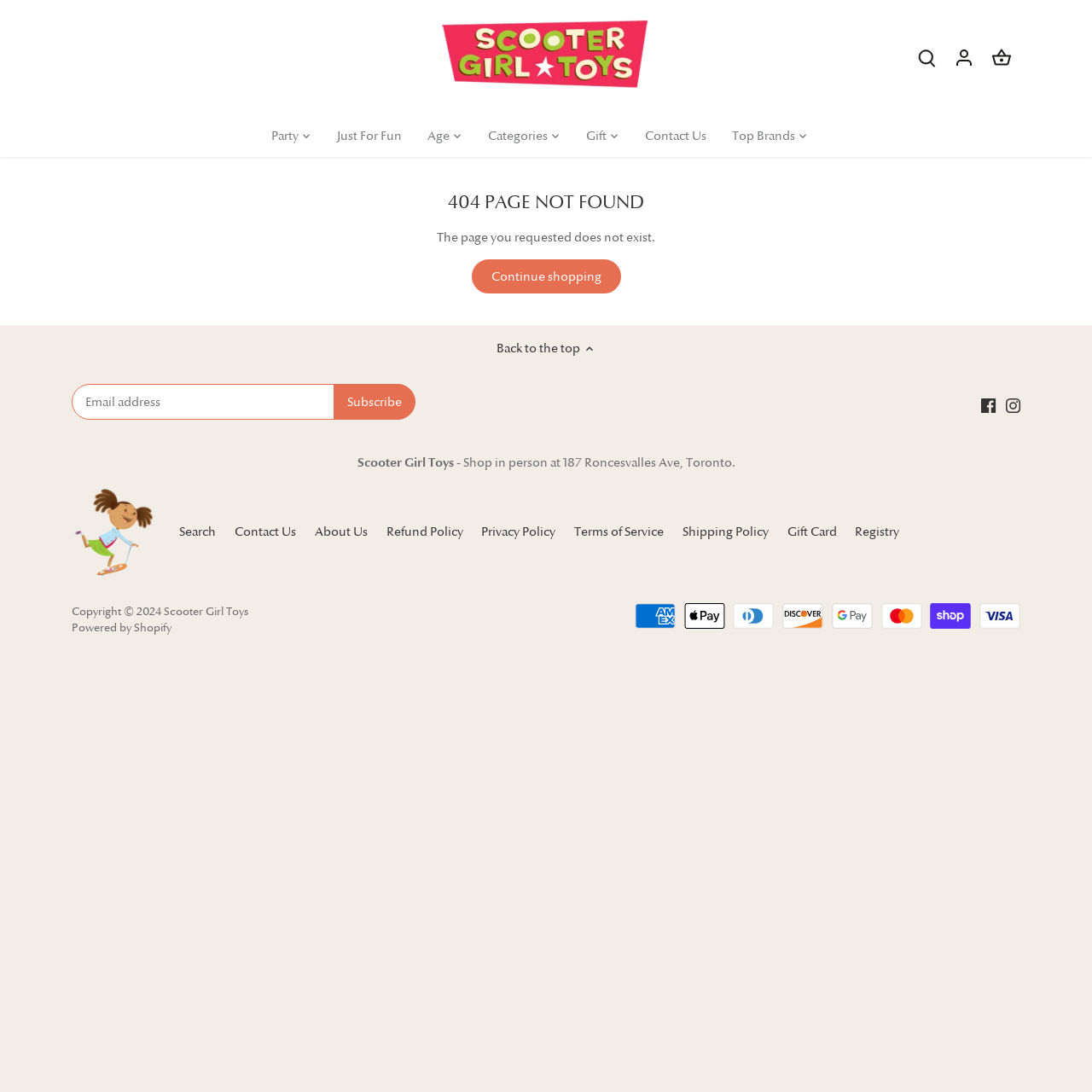Explain the webpage's layout and main content in detail.

This webpage is a 404 error page for Scooter Girl Toys, a local toy store in Toronto's Roncesvalles neighborhood. At the top, there is a navigation bar with links to "Close navigation", an empty link, "Search", "Account", and "Go to cart". The "Search" link has an accompanying image. 

Below the navigation bar, there is a primary navigation section with links to "Party", "Just For Fun", "Age", "Categories", "Gift", "Contact Us", and "Top Brands". Each of these links has a corresponding image.

The main content of the page is a 404 error message, which states "404 PAGE NOT FOUND" in a heading and "The page you requested does not exist." in a paragraph of text. There is also a link to "Continue shopping".

At the bottom of the page, there is a section with a link to "Back to the top" and an email subscription box with a "Subscribe" button. There are also links to the store's Facebook and Instagram pages, each with an accompanying image.

Below this section, there is a footer with a navigation menu containing links to "Search", "Contact Us", "About Us", "Refund Policy", "Privacy Policy", "Terms of Service", "Shipping Policy", "Gift Card", and "Registry". There are also images of various payment methods, including American Express, Apple Pay, and Visa.

Finally, there is a copyright notice at the very bottom of the page, which states "Copyright © 2024" and has a link to Scooter Girl Toys. There is also a link to "Powered by Shopify".